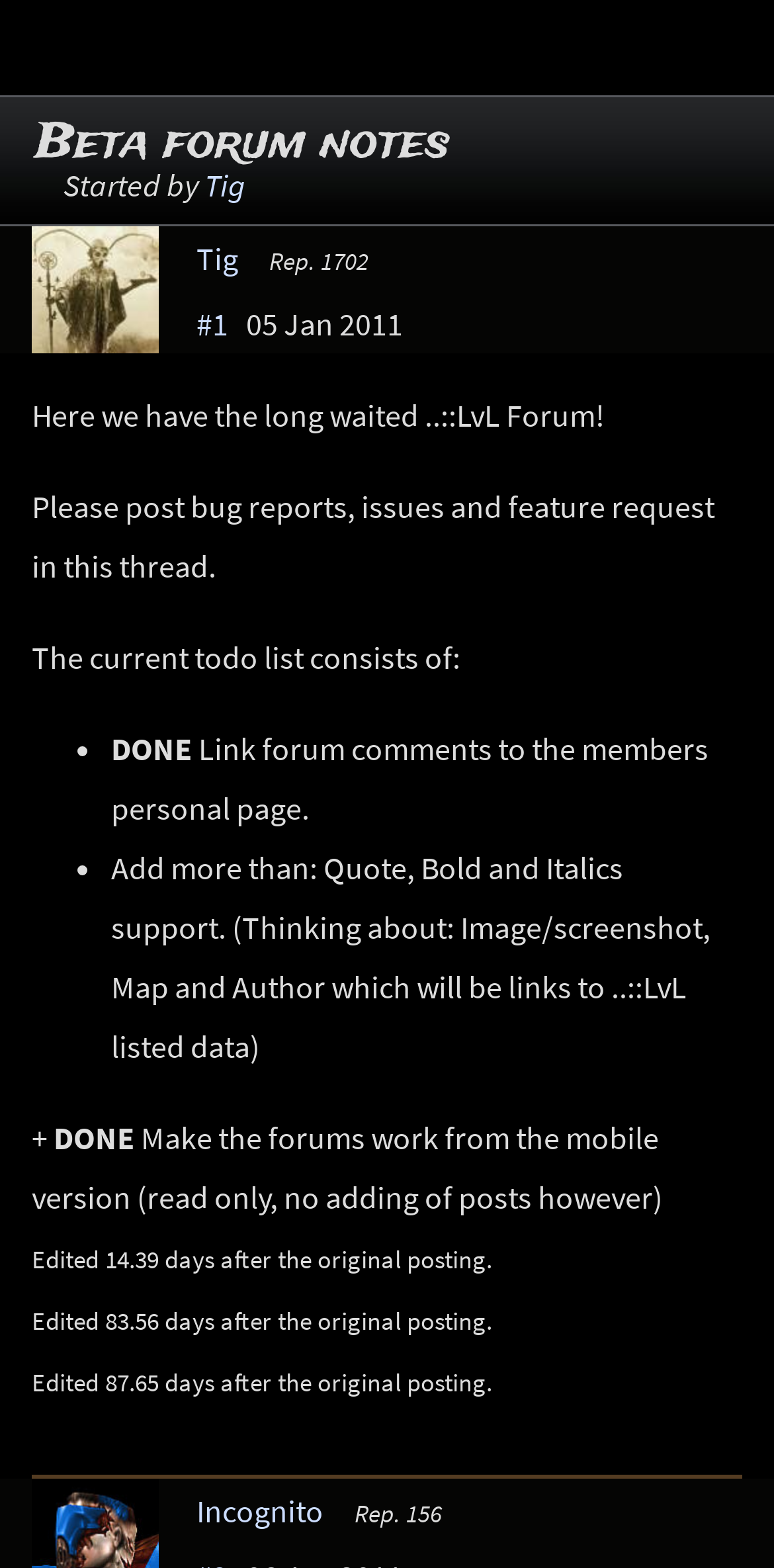Find the bounding box coordinates of the clickable area required to complete the following action: "Sign in".

[0.606, 0.433, 0.724, 0.458]